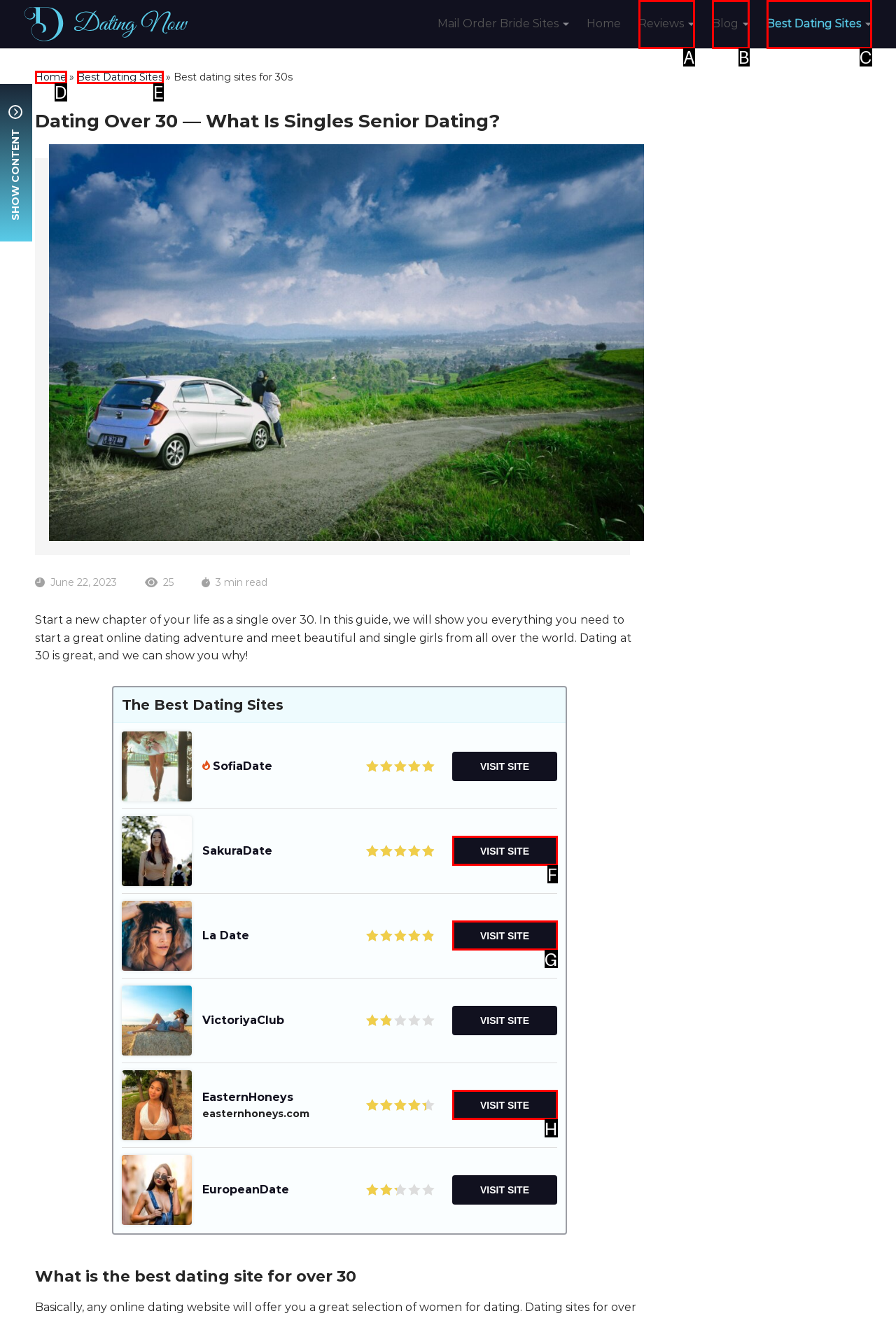Identify the HTML element that corresponds to the following description: Best Dating Sites Provide the letter of the best matching option.

E